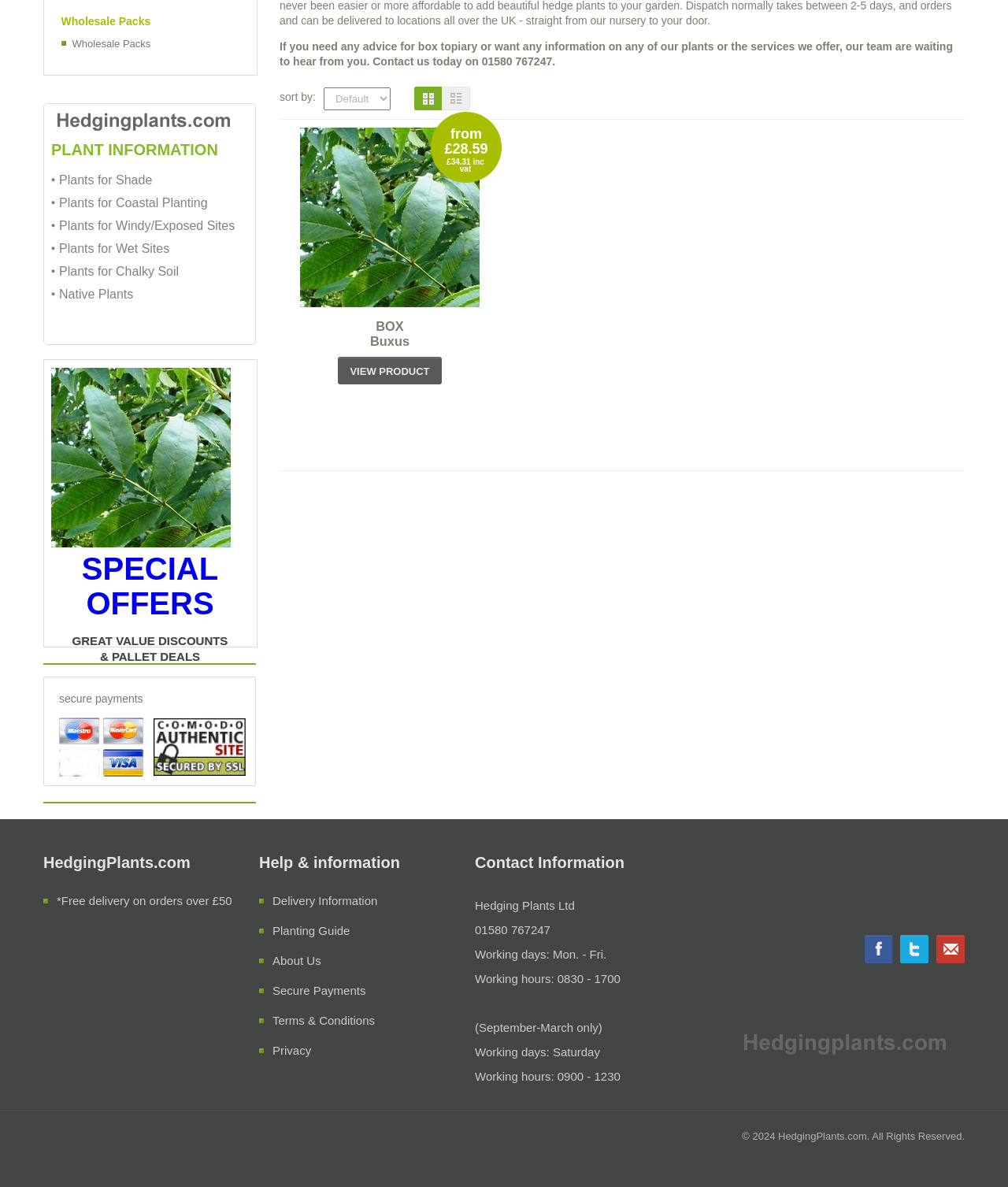Provide the bounding box coordinates of the HTML element described as: "About Us". The bounding box coordinates should be four float numbers between 0 and 1, i.e., [left, top, right, bottom].

[0.27, 0.803, 0.319, 0.815]